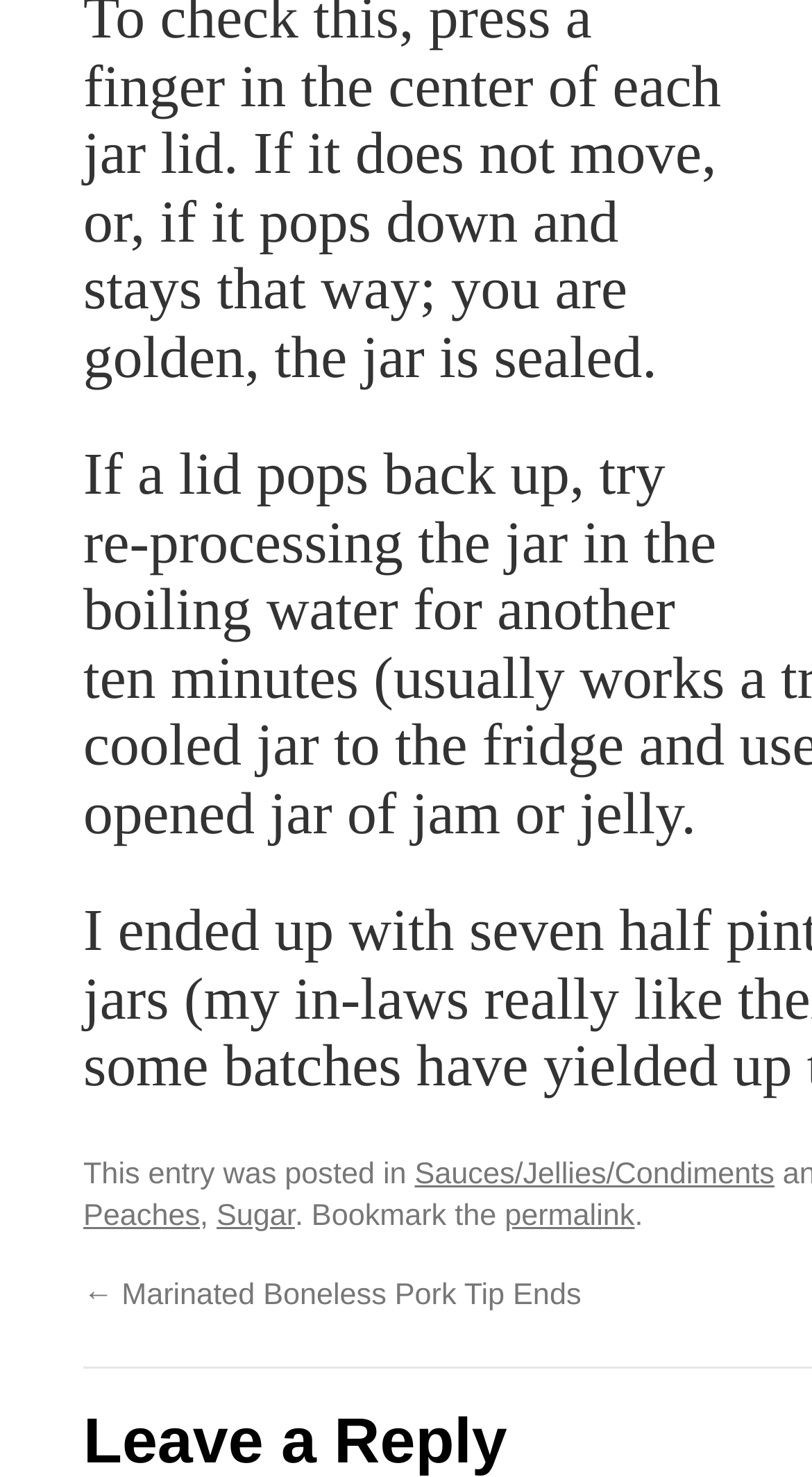Provide a one-word or one-phrase answer to the question:
What categories are mentioned in the post?

Sauces/Jellies/Condiments, Peaches, Sugar